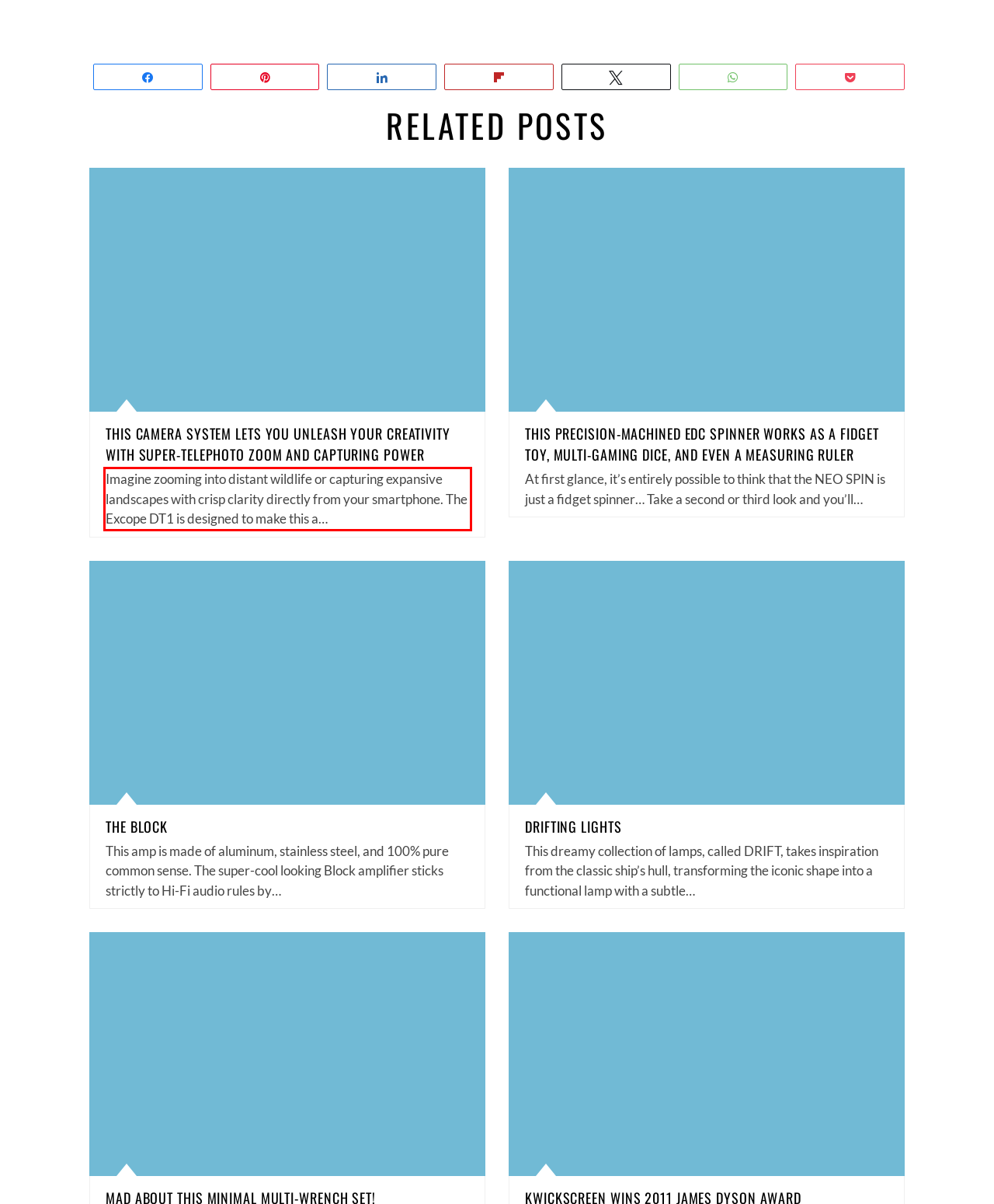You are looking at a screenshot of a webpage with a red rectangle bounding box. Use OCR to identify and extract the text content found inside this red bounding box.

Imagine zooming into distant wildlife or capturing expansive landscapes with crisp clarity directly from your smartphone. The Excope DT1 is designed to make this a…